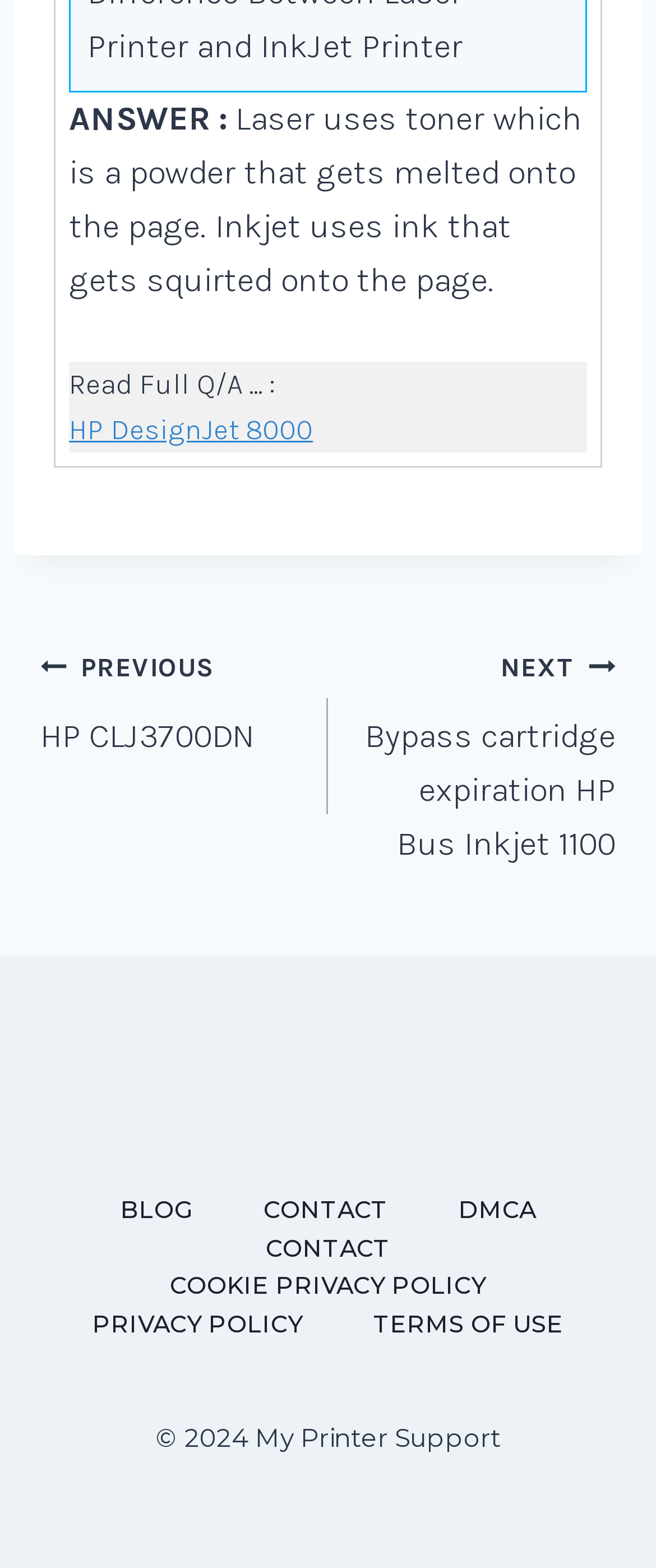How many navigation sections are on the webpage? Analyze the screenshot and reply with just one word or a short phrase.

3